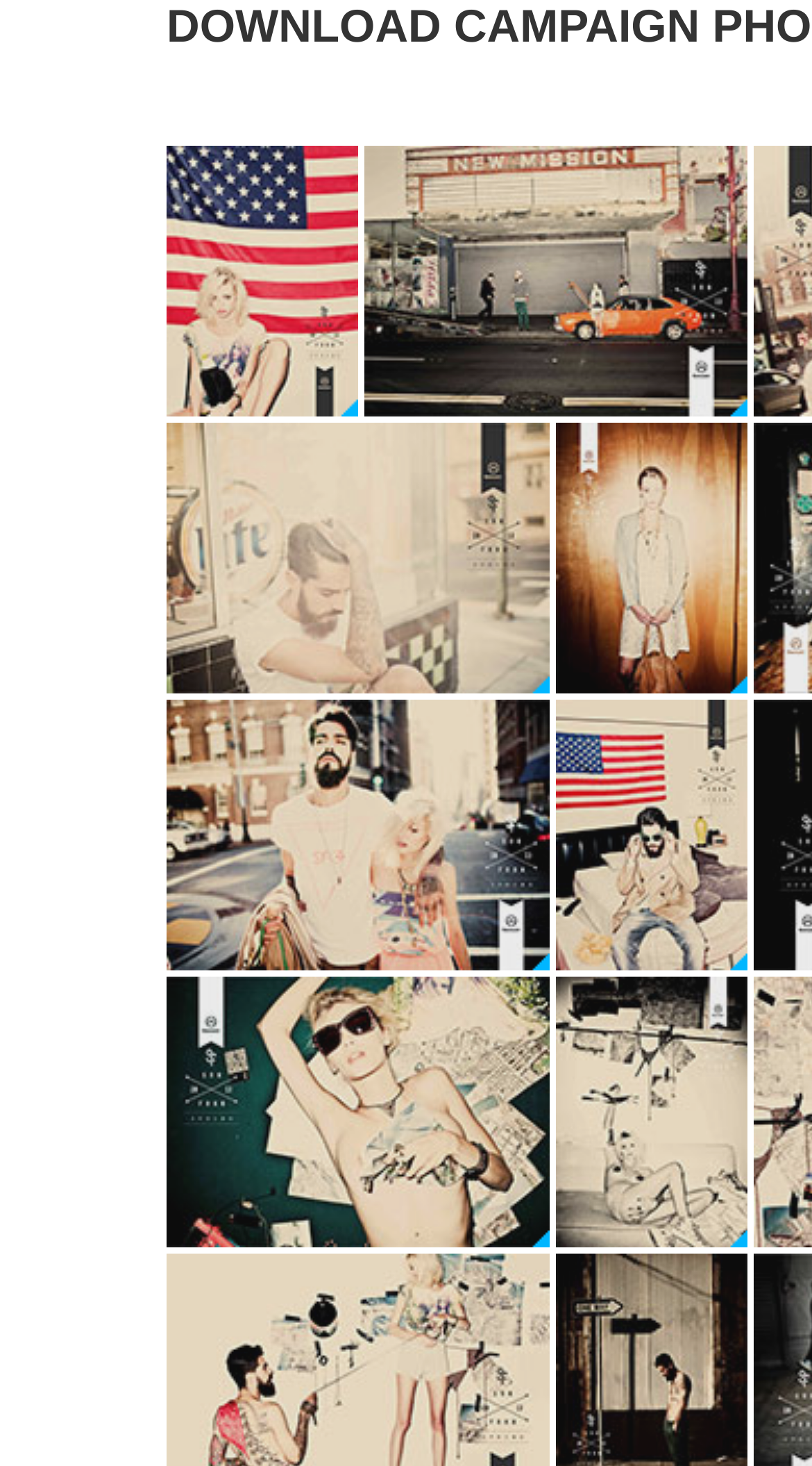Based on the visual content of the image, answer the question thoroughly: Are the download links aligned horizontally?

By examining the x1 and x2 coordinates of the download links, I found that they have similar x1 and x2 values, indicating that they are aligned horizontally on the page.